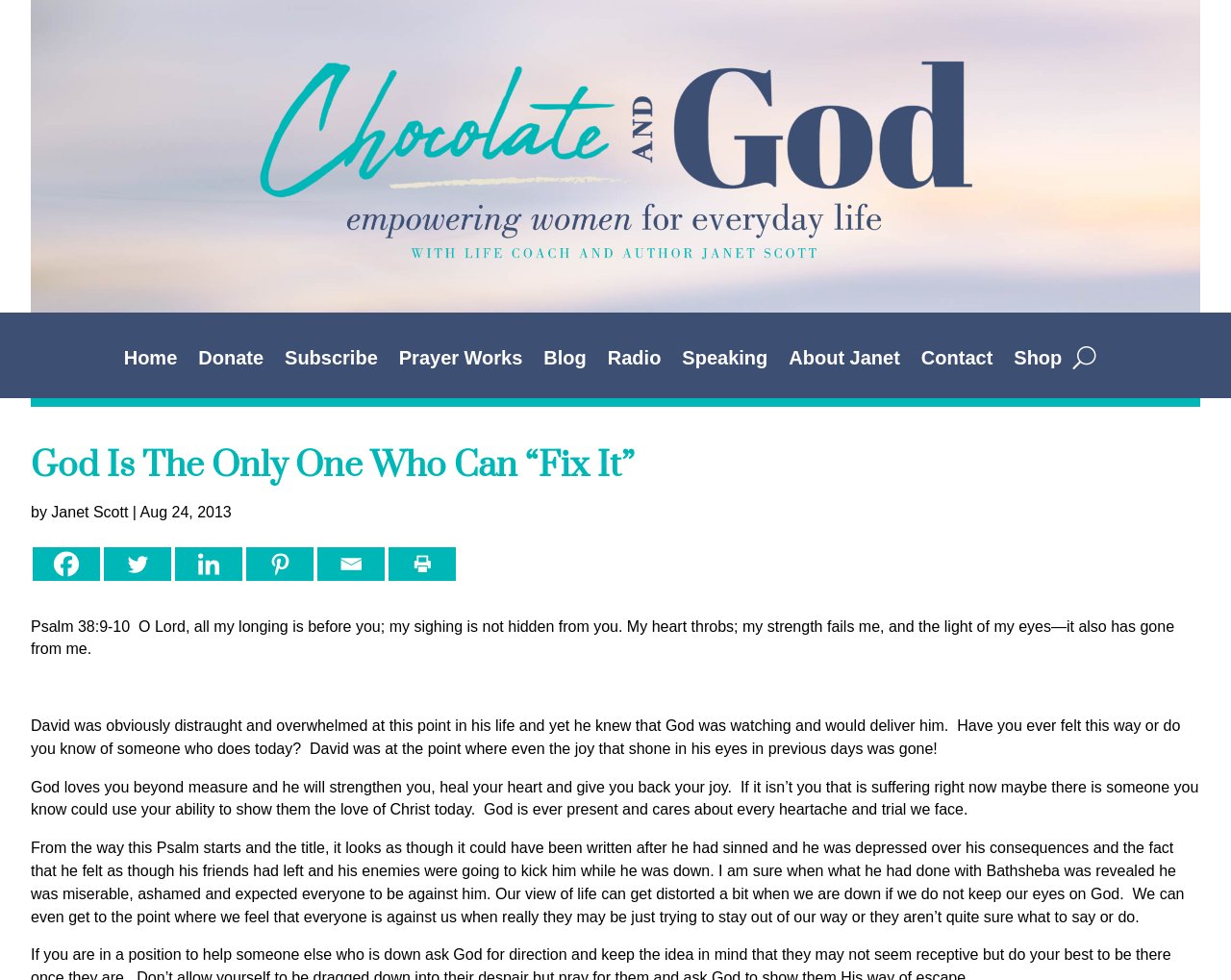Please locate the bounding box coordinates for the element that should be clicked to achieve the following instruction: "Click the 'Facebook' link". Ensure the coordinates are given as four float numbers between 0 and 1, i.e., [left, top, right, bottom].

[0.027, 0.559, 0.081, 0.593]